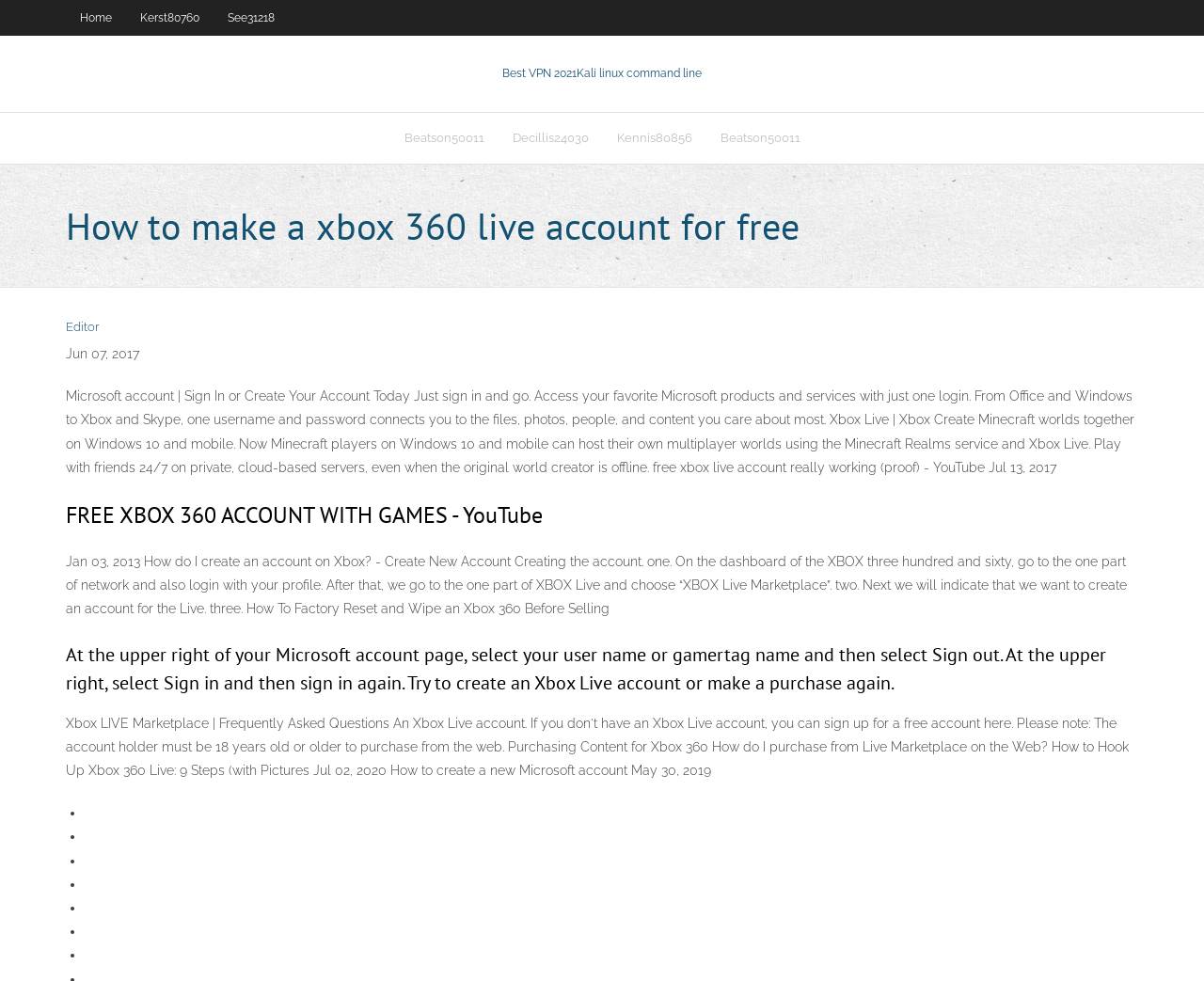Please determine the bounding box coordinates for the element with the description: "Editor".

[0.055, 0.326, 0.082, 0.34]